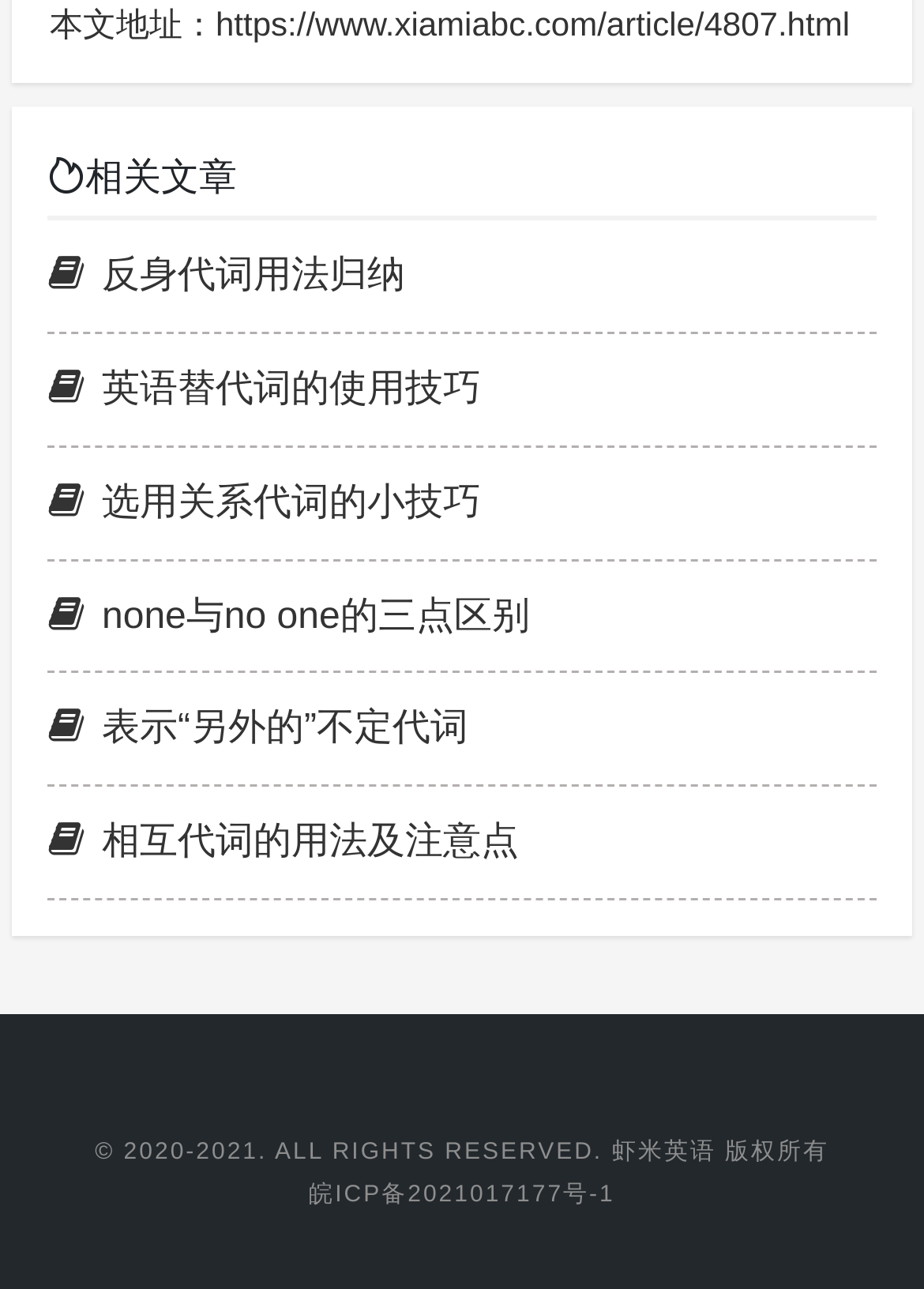Identify the bounding box coordinates of the region that should be clicked to execute the following instruction: "click the link to read about 反身代词用法归纳".

[0.051, 0.171, 0.949, 0.259]